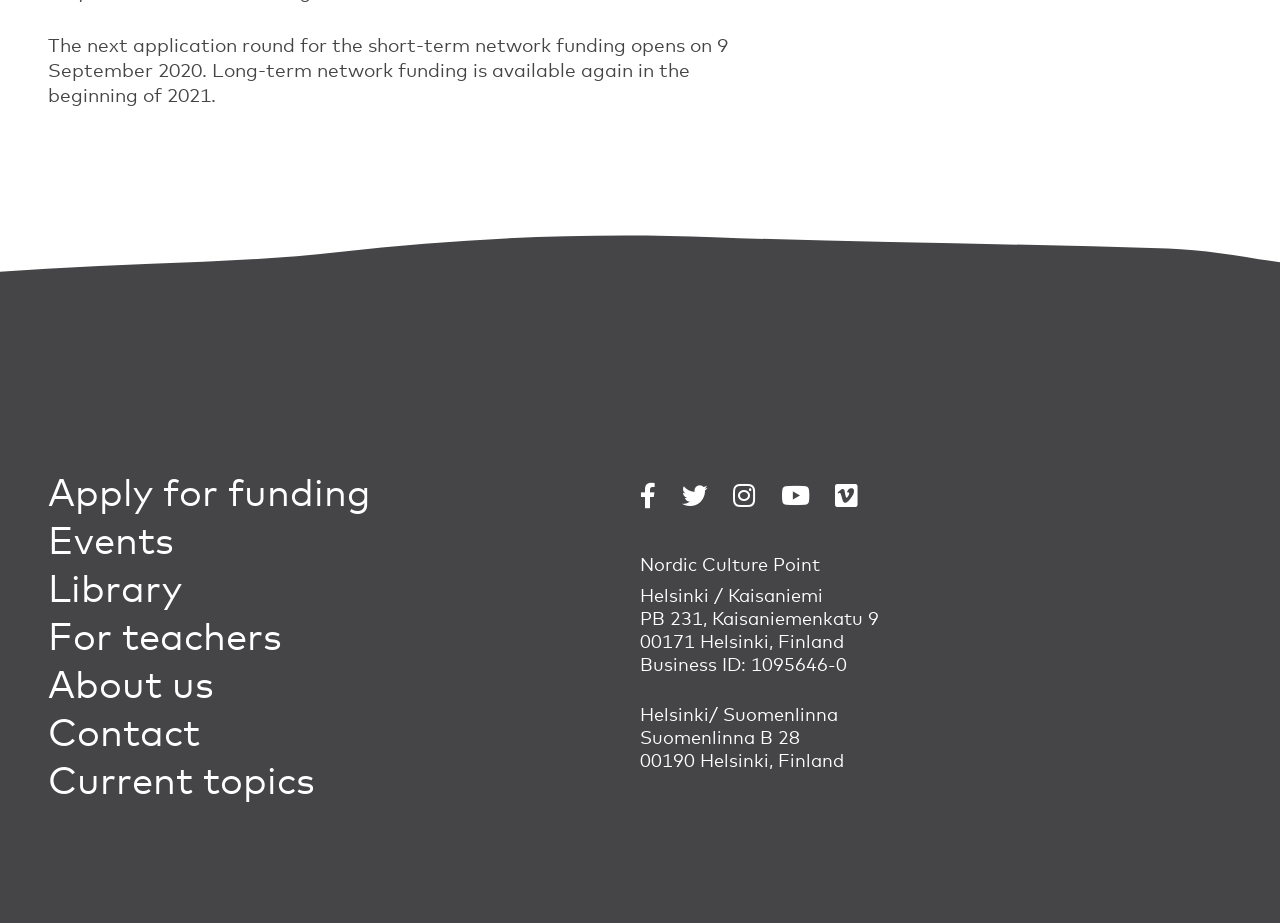Please locate the bounding box coordinates of the element that should be clicked to complete the given instruction: "Add to cart".

None